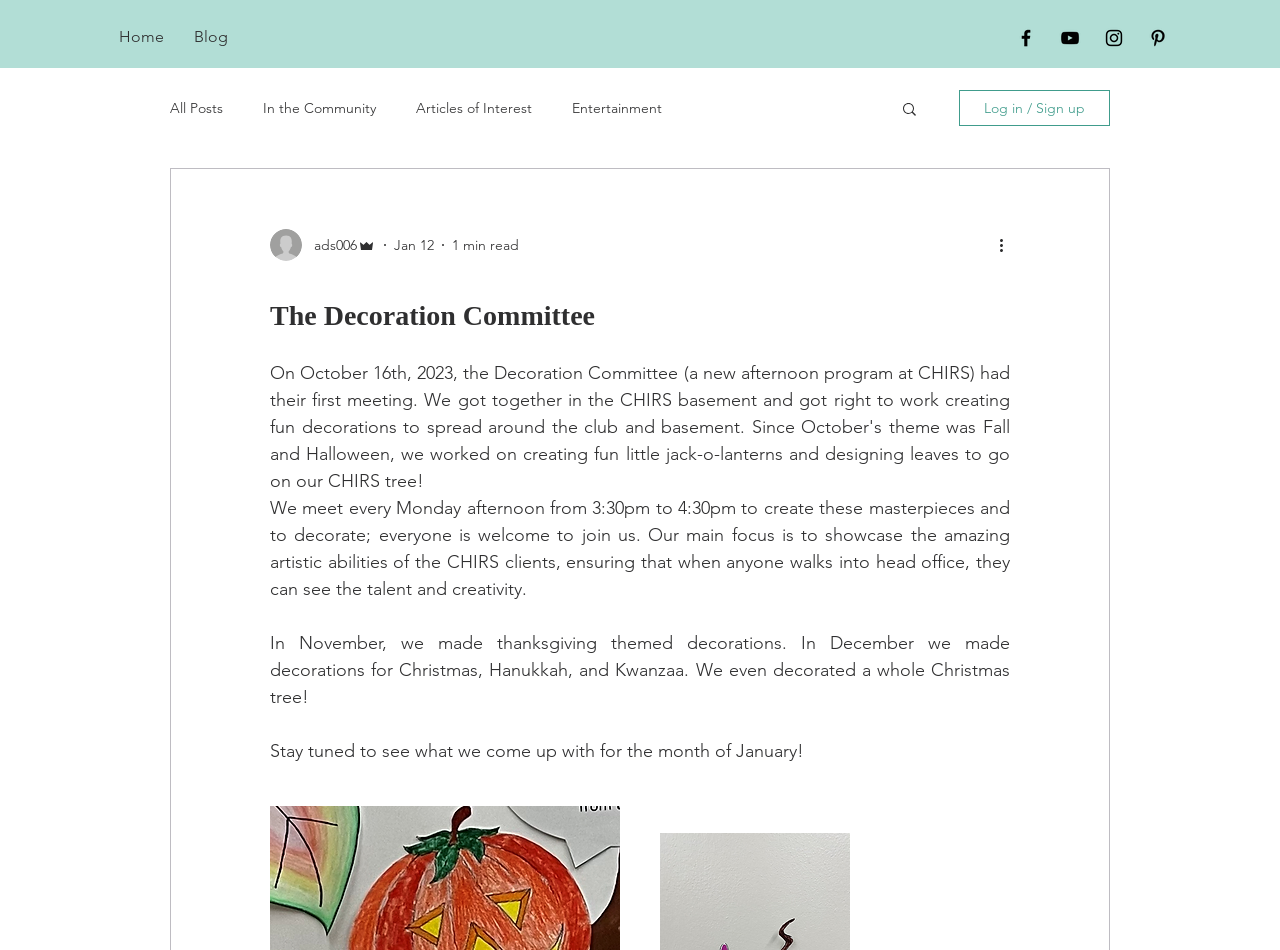Identify the bounding box coordinates for the UI element described as follows: "aria-label="Black Pinterest Icon"". Ensure the coordinates are four float numbers between 0 and 1, formatted as [left, top, right, bottom].

[0.896, 0.028, 0.913, 0.052]